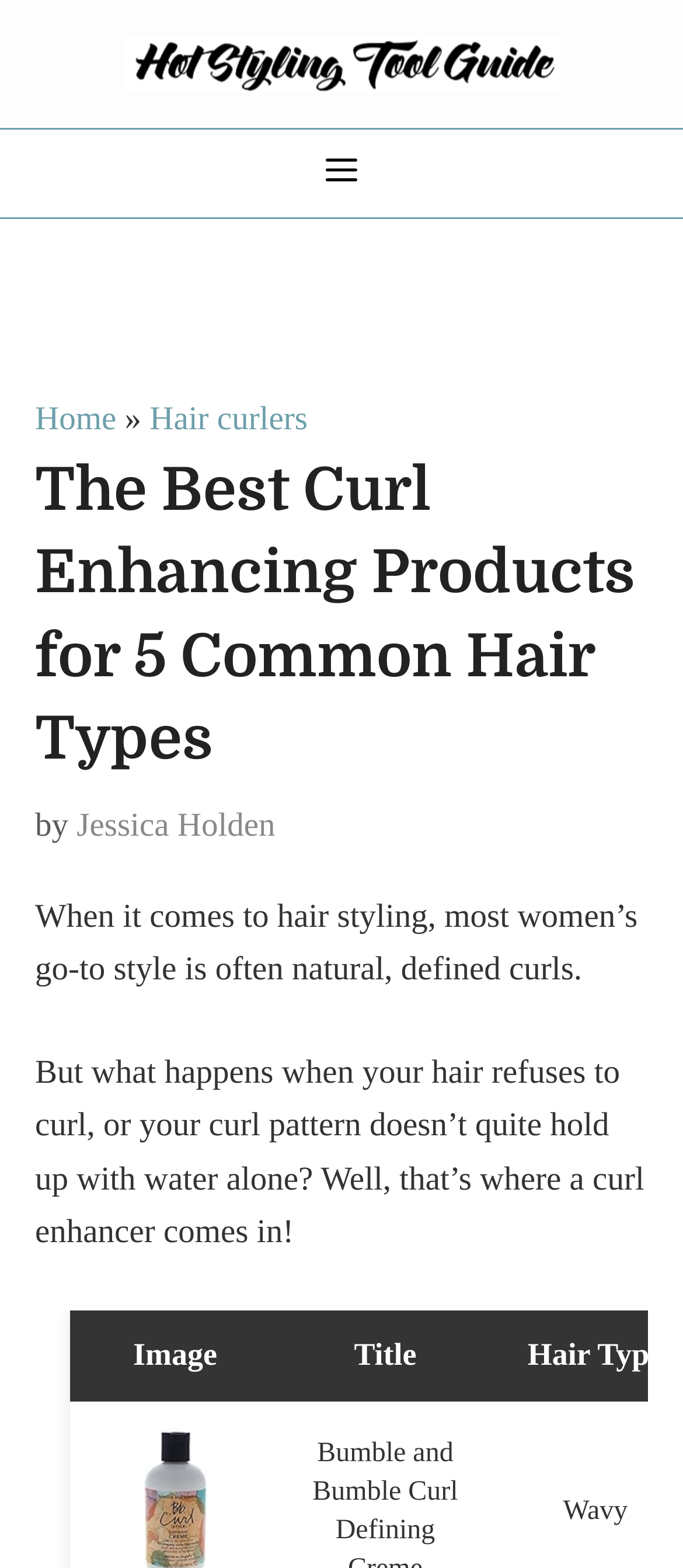Extract the bounding box of the UI element described as: "Jessica Holden".

[0.112, 0.516, 0.403, 0.539]